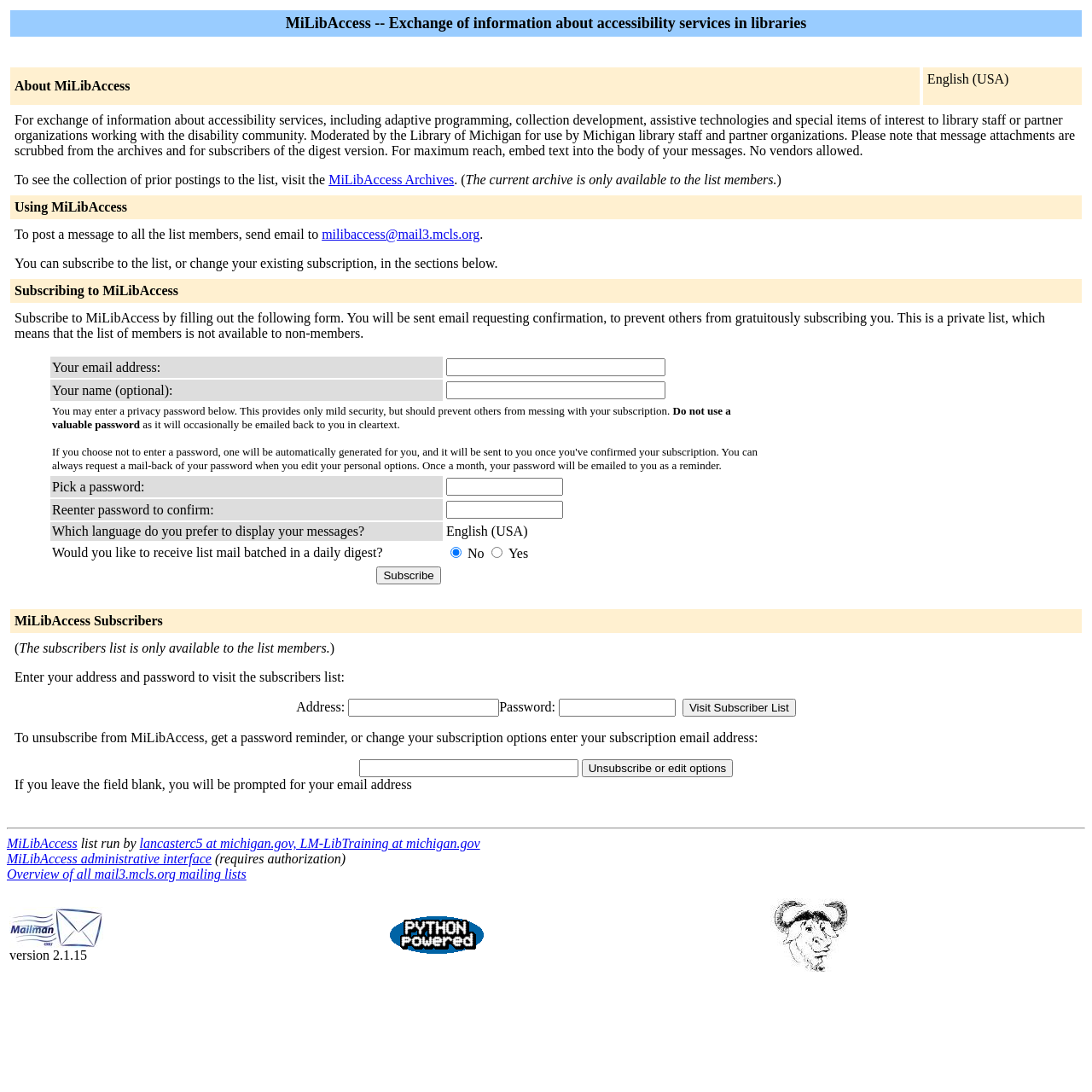Identify the bounding box coordinates for the element you need to click to achieve the following task: "Subscribe to MiLibAccess". Provide the bounding box coordinates as four float numbers between 0 and 1, in the form [left, top, right, bottom].

[0.345, 0.519, 0.404, 0.535]